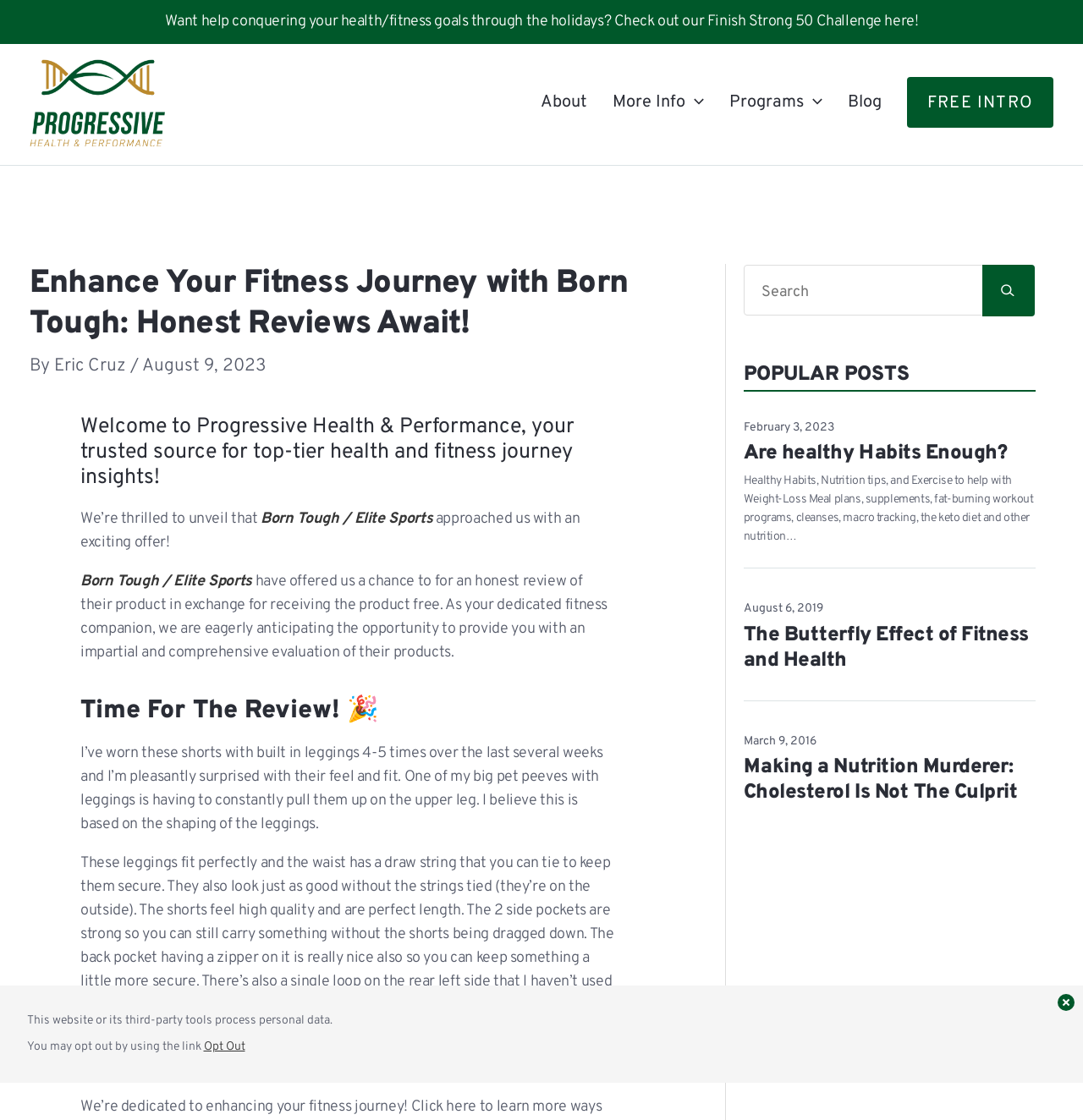Please provide a one-word or short phrase answer to the question:
What is the main topic of this webpage?

Fitness journey